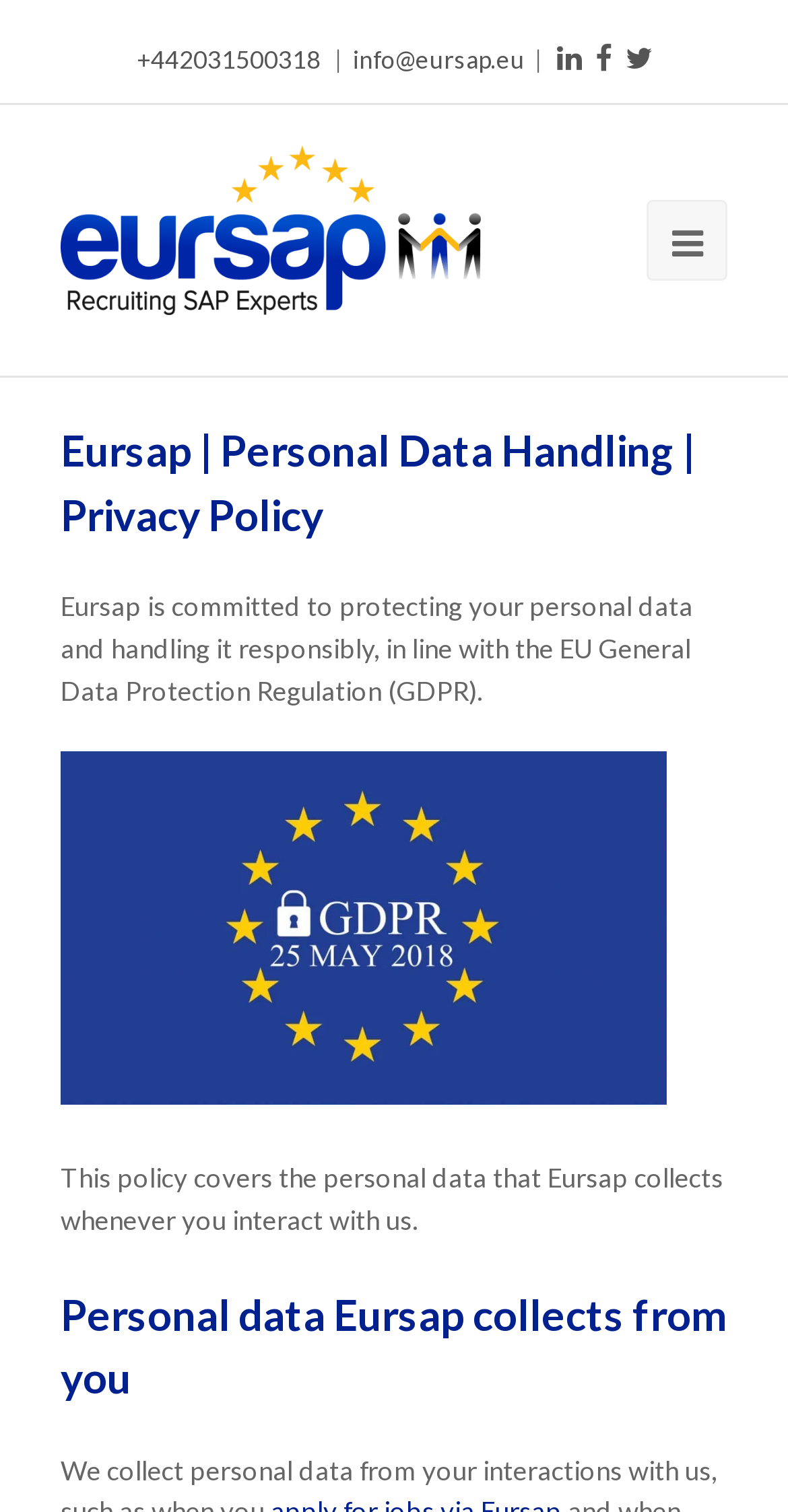Provide a brief response to the question below using a single word or phrase: 
What is the purpose of Eursap's policy?

To protect personal data